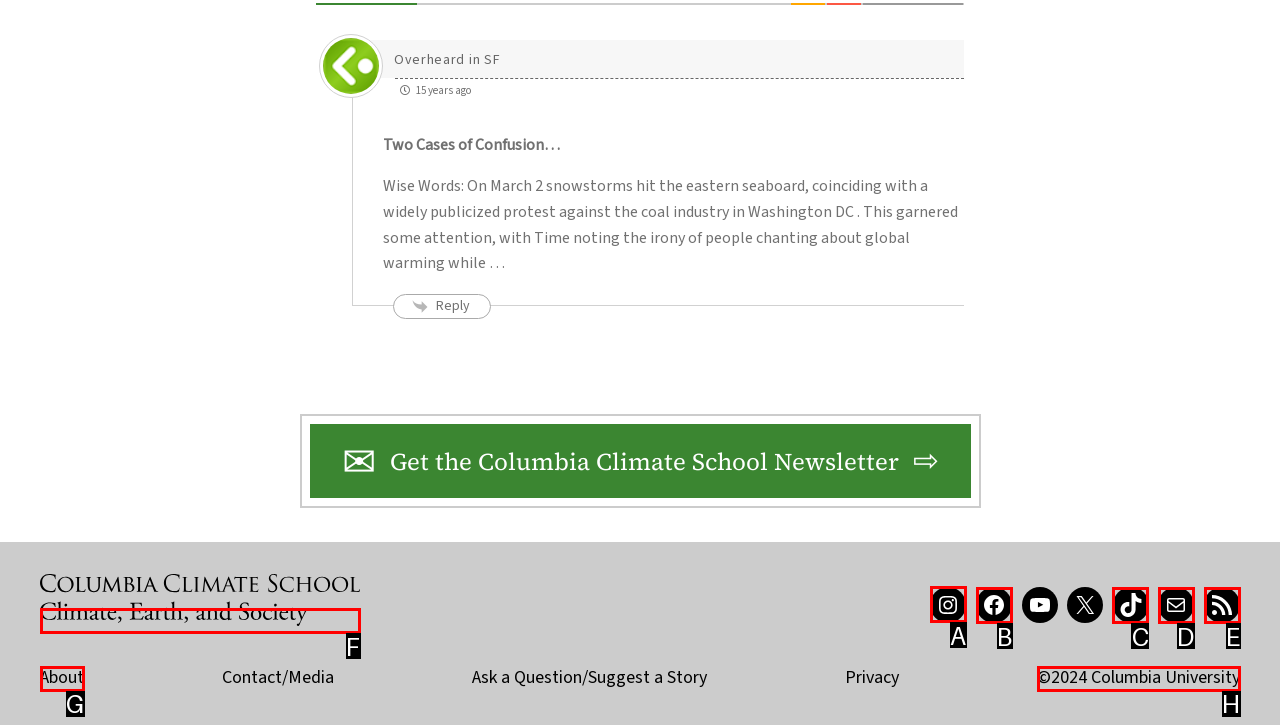Decide which HTML element to click to complete the task: Visit the Columbia Climate School's Instagram page Provide the letter of the appropriate option.

A